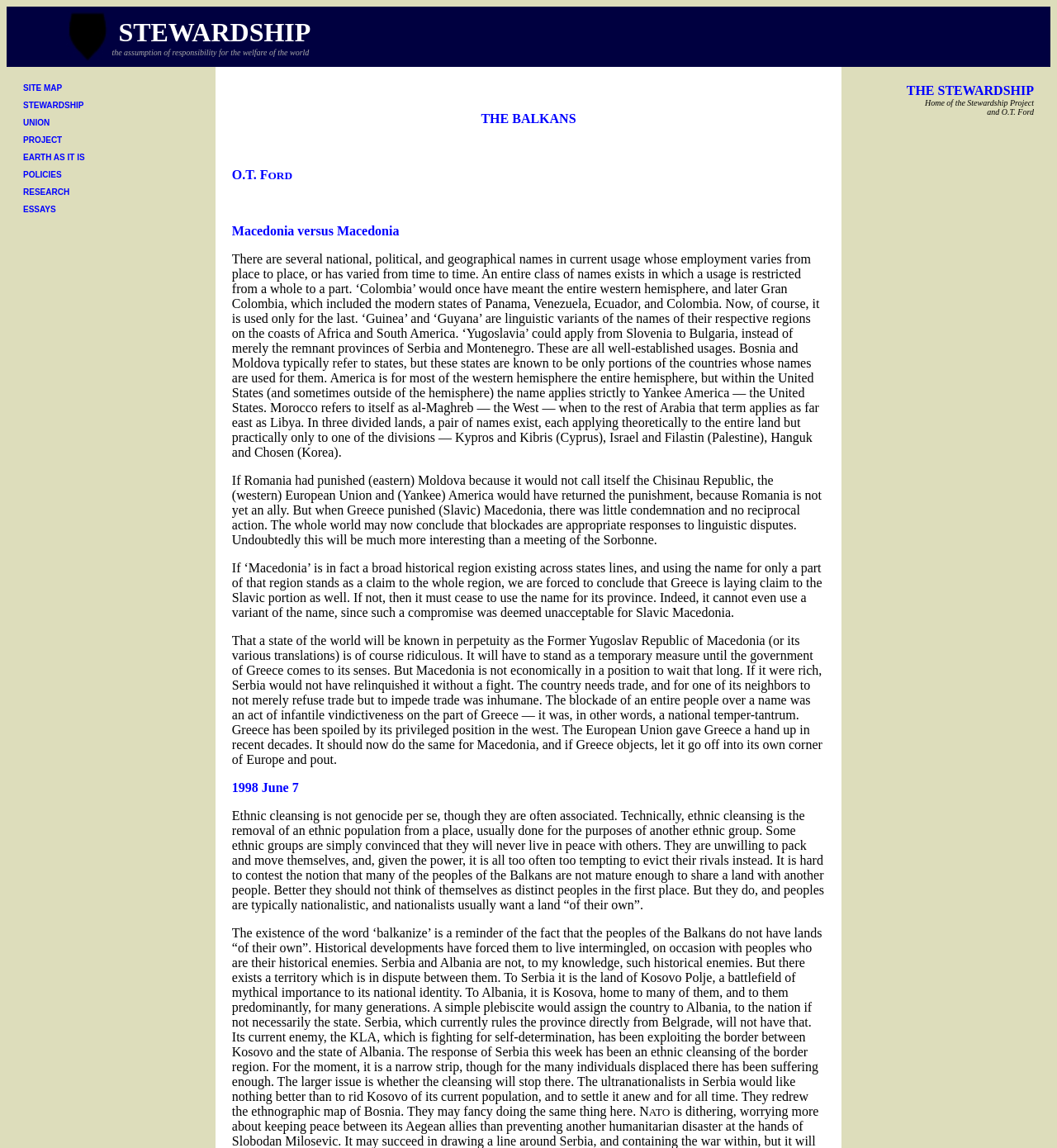Determine the bounding box coordinates of the area to click in order to meet this instruction: "read EARTH AS IT IS".

[0.022, 0.133, 0.08, 0.141]